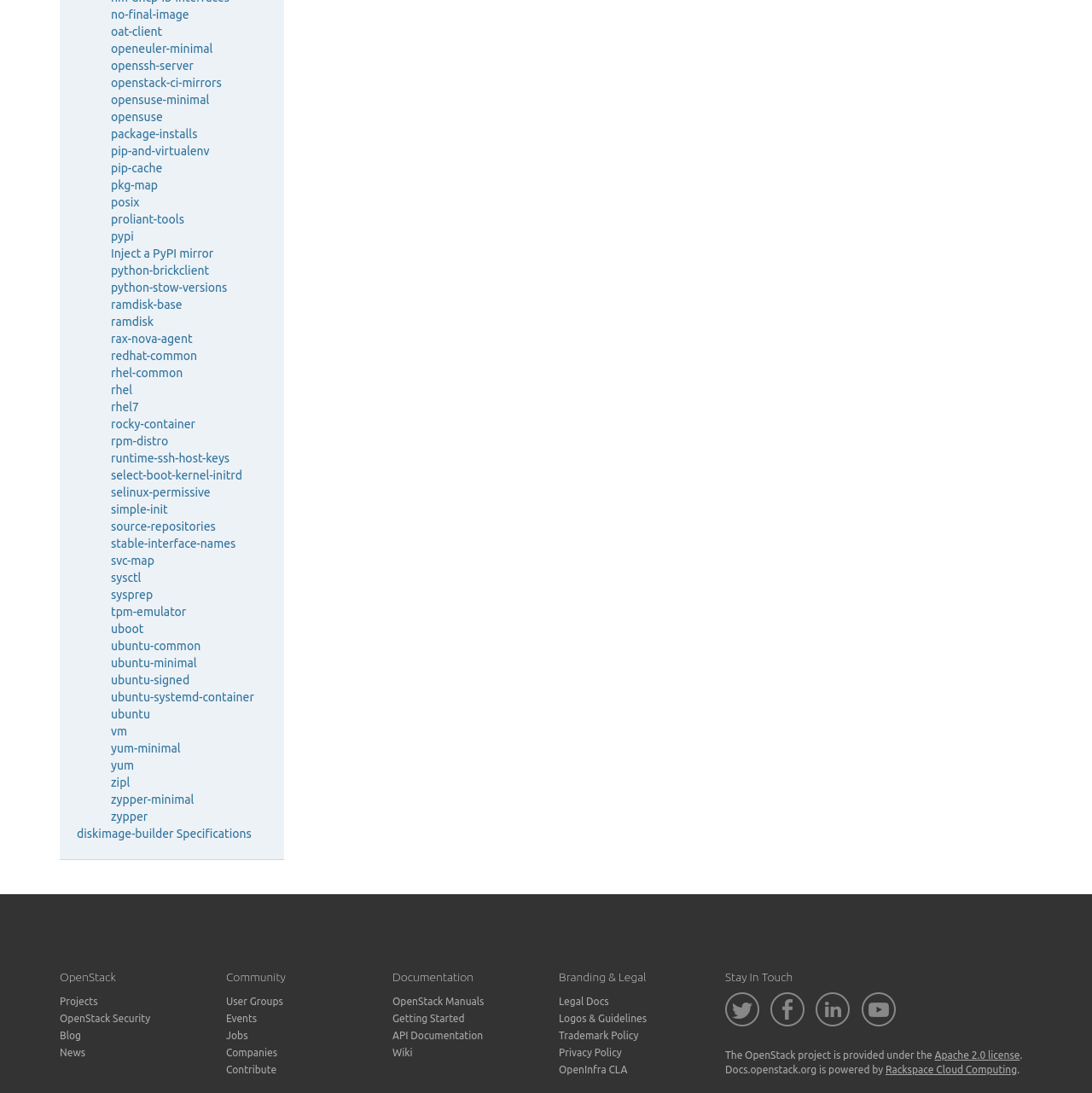How many links are under the 'Community' heading?
Answer with a single word or phrase, using the screenshot for reference.

5